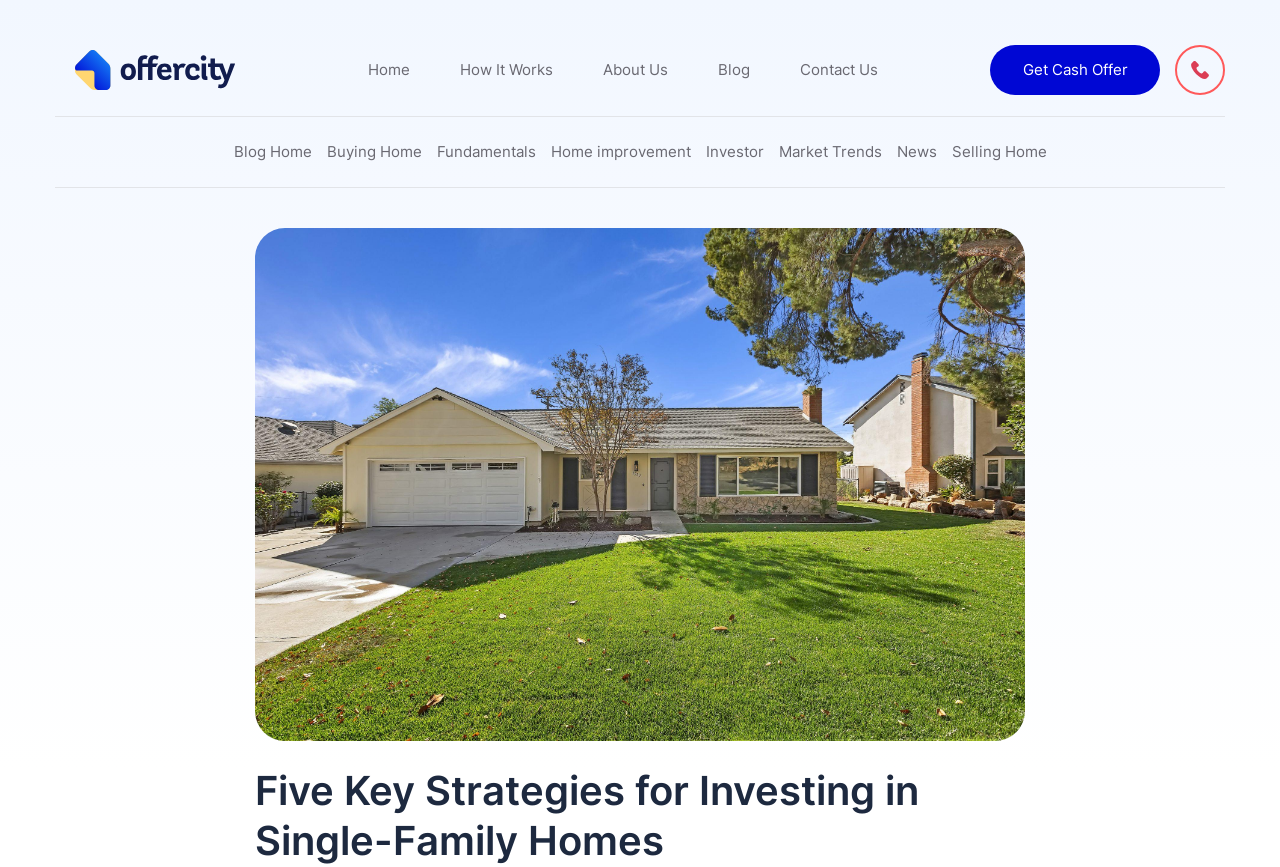Give a full account of the webpage's elements and their arrangement.

The webpage appears to be a blog post from Offercity Blog, focused on providing information about investing in single-family homes. At the top left corner, there is a link to "Offercity Buys Houses Cash" accompanied by an image with the same name. 

To the right of this link, there is a navigation menu consisting of five links: "Home", "How It Works", "About Us", "Blog", and "Contact Us". These links are positioned horizontally, with "Home" on the left and "Contact Us" on the right.

Below the navigation menu, there is a prominent call-to-action link "Get Cash Offer" located at the top right corner. Next to it, there is an empty link with no text. 

Underneath these links, there is a secondary navigation menu with nine links: "Blog Home", "Buying Home", "Fundamentals", "Home improvement", "Investor", "Market Trends", "News", and "Selling Home". These links are also positioned horizontally, with "Blog Home" on the left and "Selling Home" on the right.

The main content of the webpage is an article titled "Five Key Strategies for Investing in Single-Family Homes", which is positioned below the secondary navigation menu. Above the article title, there is a large image that takes up most of the width of the page, with the caption "Offercity buys homes cash in Riverside".